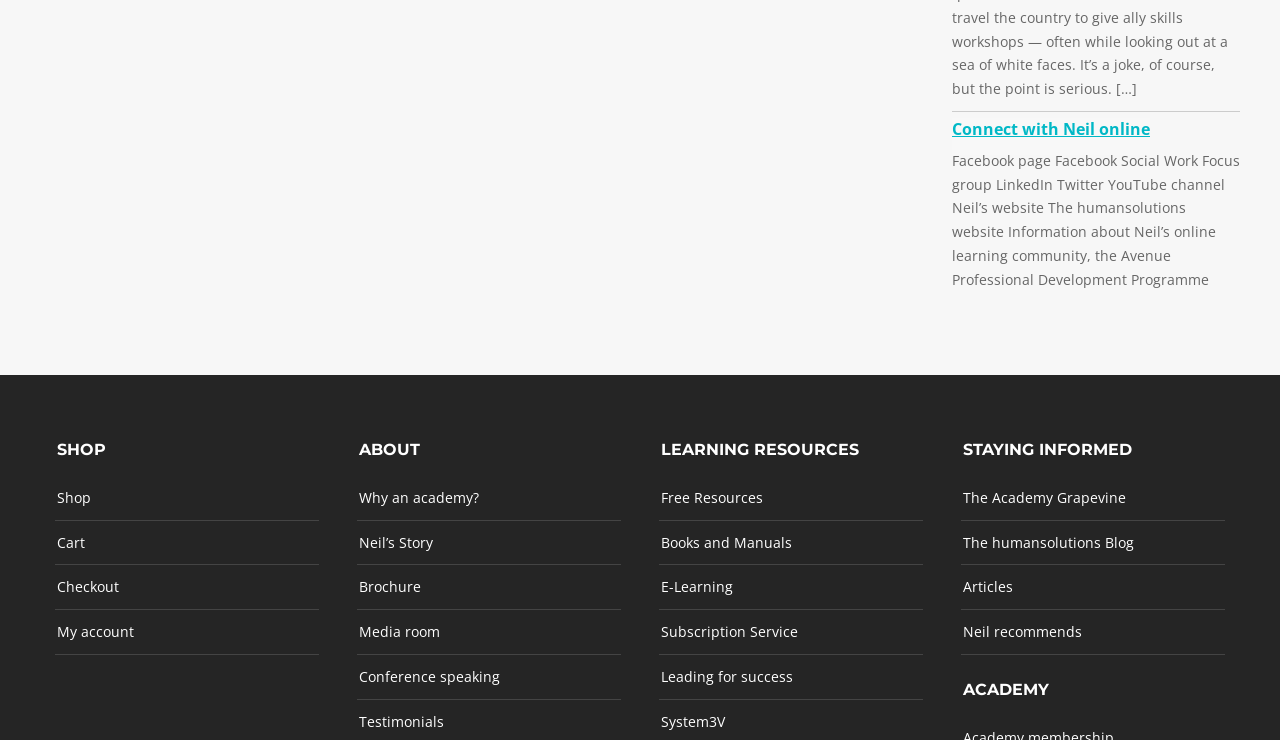Determine the bounding box coordinates of the element's region needed to click to follow the instruction: "Read The Academy Grapevine". Provide these coordinates as four float numbers between 0 and 1, formatted as [left, top, right, bottom].

[0.752, 0.652, 0.879, 0.692]